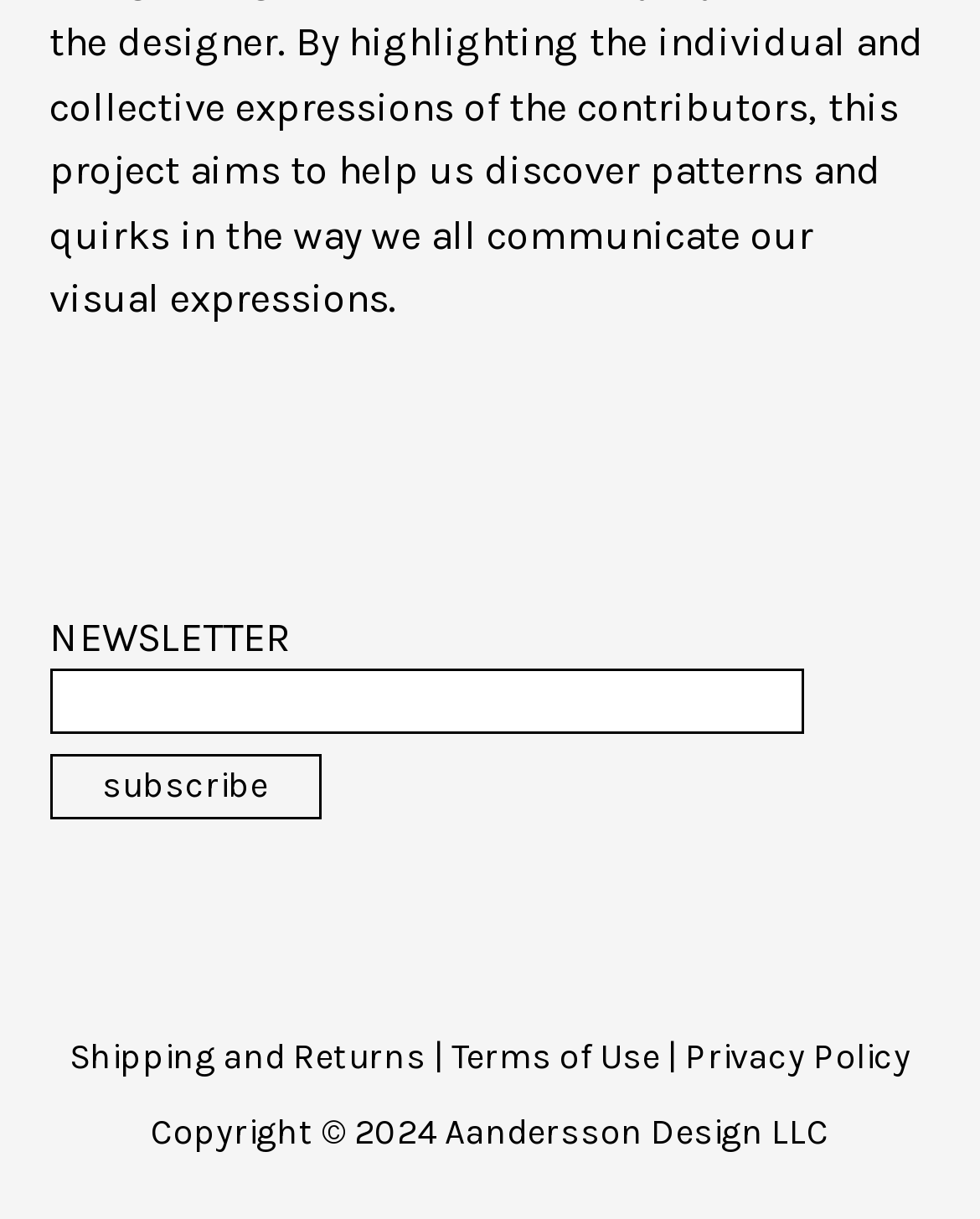Determine the bounding box coordinates for the HTML element described here: "name="mc_mv_EMAIL"".

[0.05, 0.549, 0.819, 0.603]